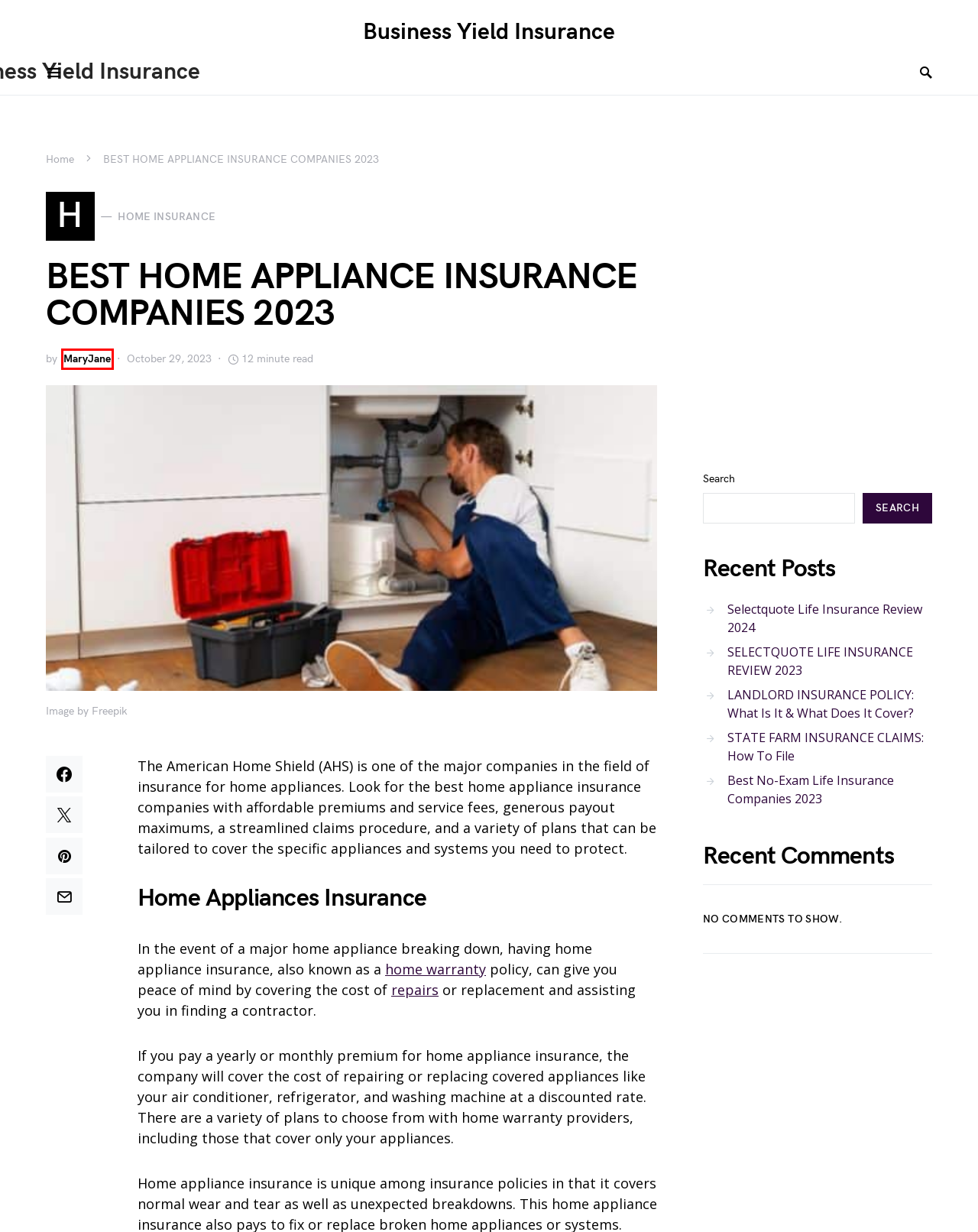Look at the screenshot of a webpage that includes a red bounding box around a UI element. Select the most appropriate webpage description that matches the page seen after clicking the highlighted element. Here are the candidates:
A. MaryJane, Author at Business Yield Insurance
B. THE TOP BEST HOME WARRANTY PROVIDERS 2023
C. Selectquote Life Insurance Review 2024
D. Home Insurance Archives - Business Yield Insurance
E. LANDLORD INSURANCE POLICY: What Is It & What Does It Cover?
F. Best No-Exam Life Insurance Companies 2023
G. SELECTQUOTE LIFE INSURANCE REVIEW 2023
H. STATE FARM INSURANCE CLAIMS: How To File

A